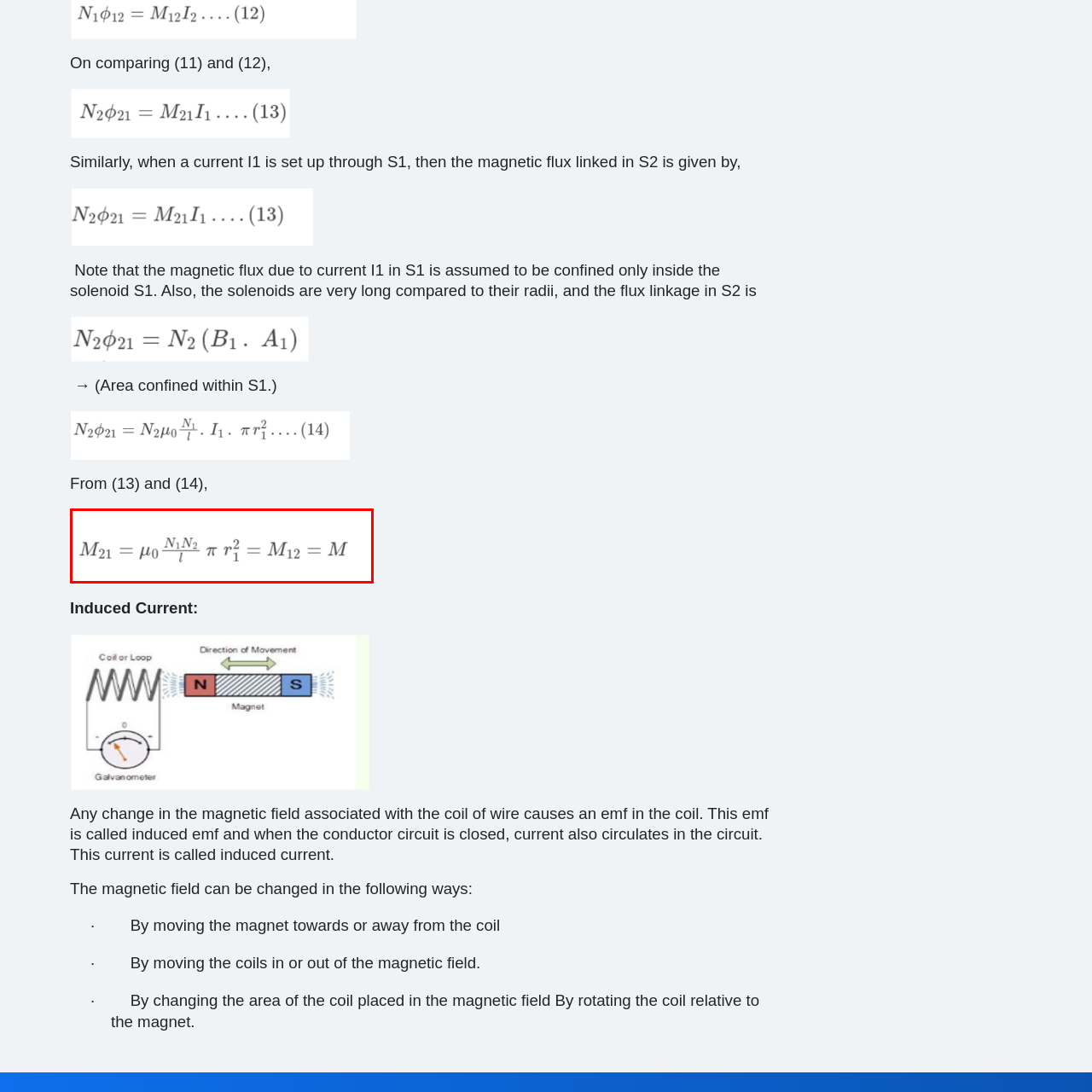Pay special attention to the segment of the image inside the red box and offer a detailed answer to the question that follows, based on what you see: What is the variable that represents the length of the solenoid?

The variable 'l' represents the length of the solenoid, which is one of the factors that influences the mutual inductance between two coils or circuits.